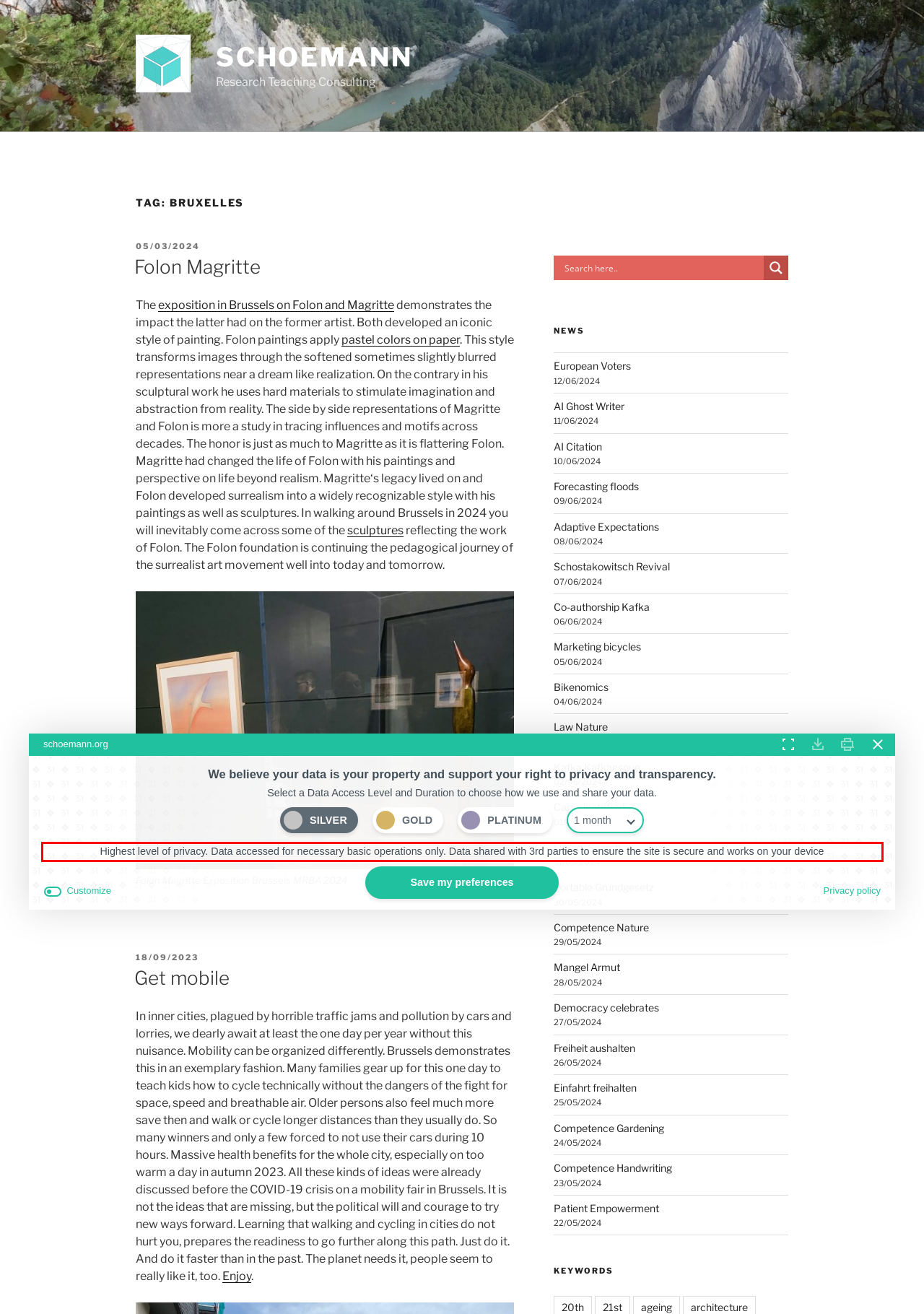Identify and transcribe the text content enclosed by the red bounding box in the given screenshot.

Highest level of privacy. Data accessed for necessary basic operations only. Data shared with 3rd parties to ensure the site is secure and works on your device